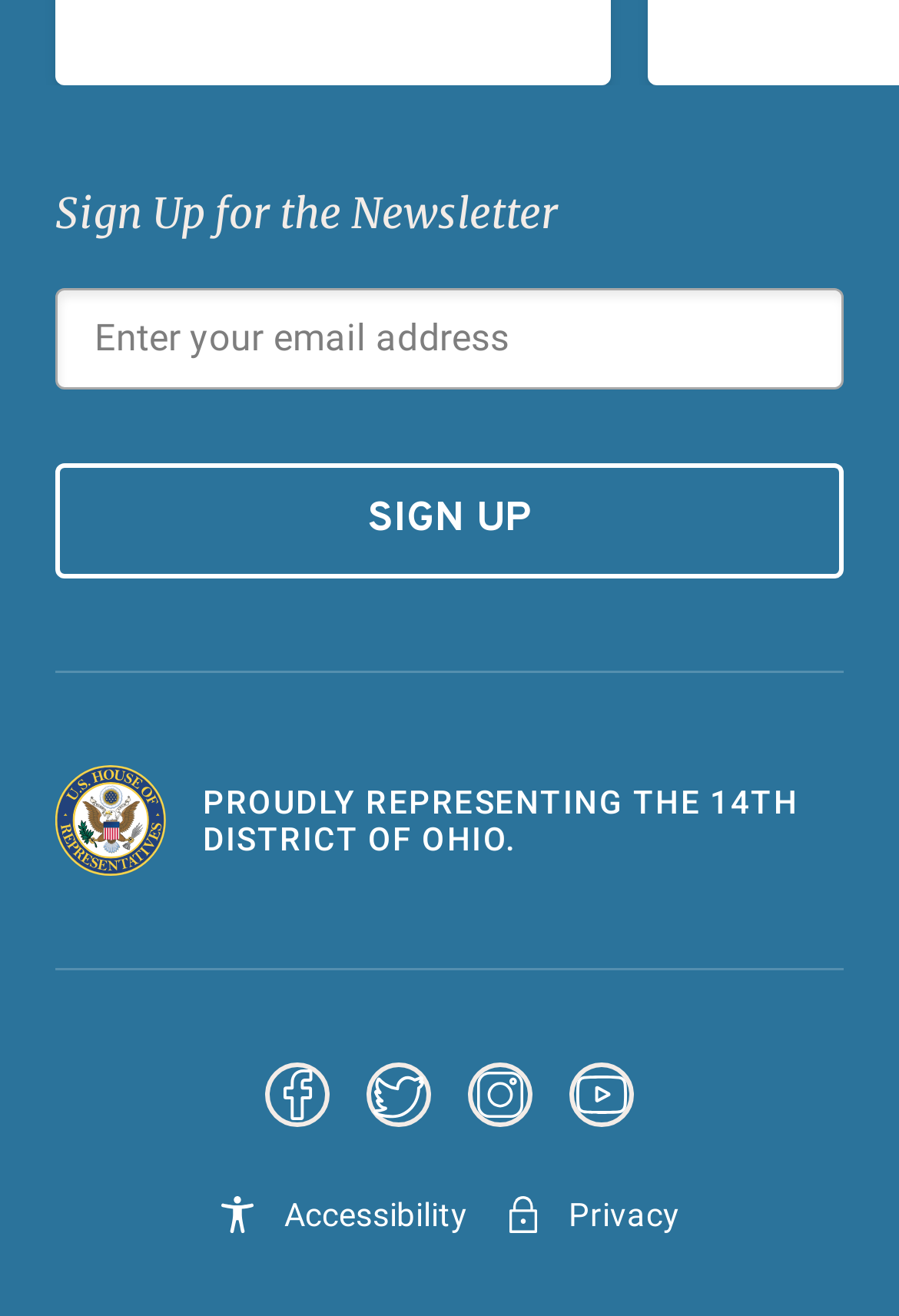Answer the following query with a single word or phrase:
What is the text above the 'SIGN UP' button?

Sign Up for the Newsletter